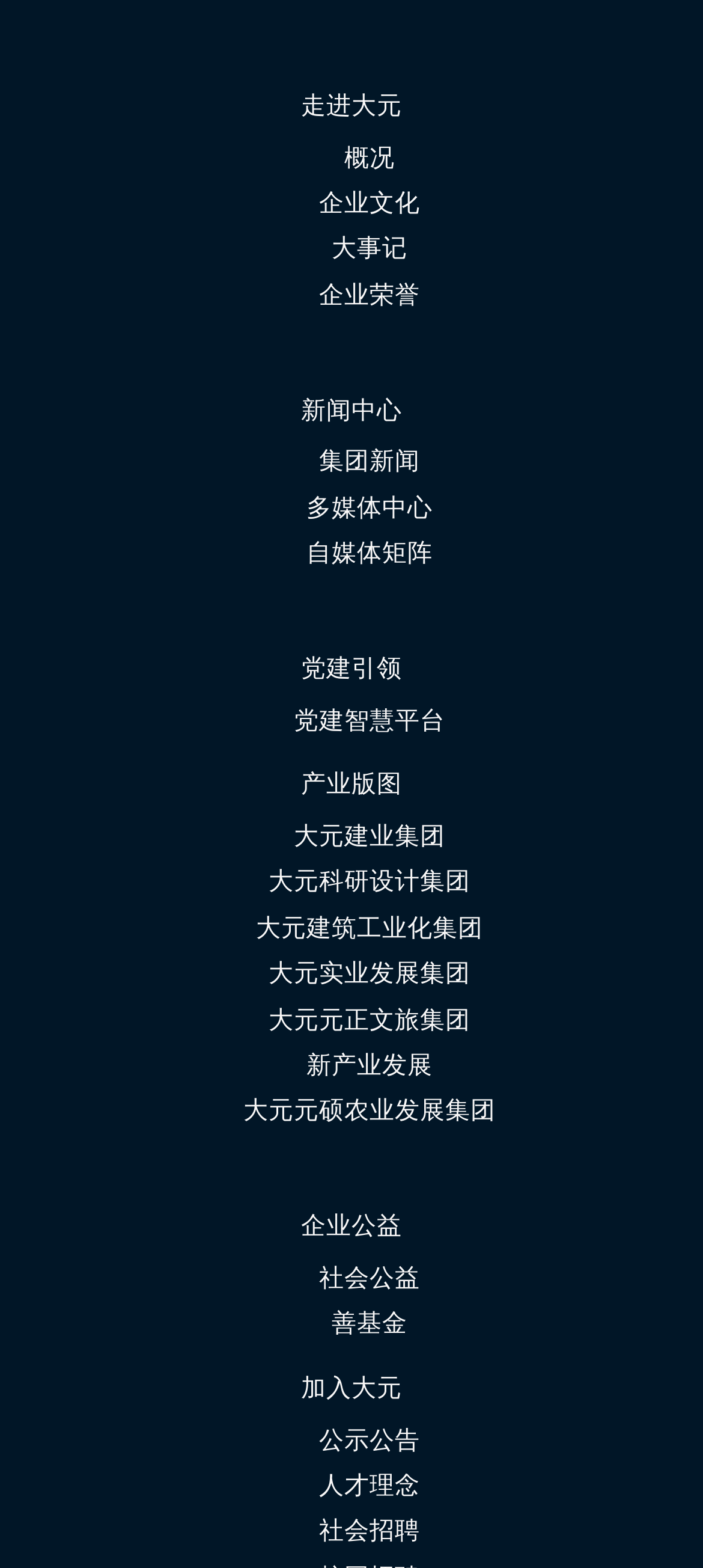What is the last link in the entire navigation menu?
Using the image, provide a concise answer in one word or a short phrase.

社会招聘